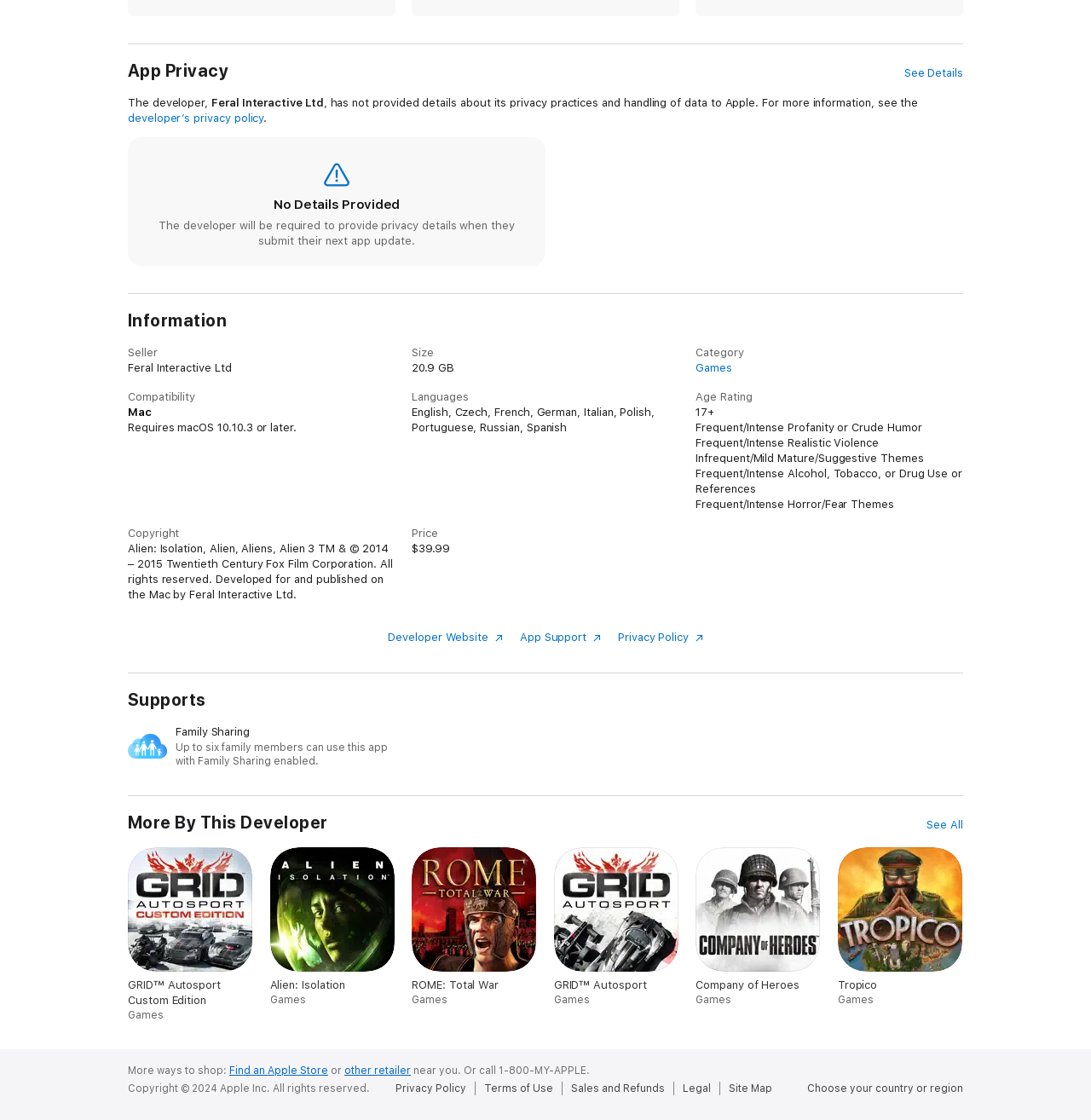Determine the bounding box coordinates for the element that should be clicked to follow this instruction: "See app details". The coordinates should be given as four float numbers between 0 and 1, in the format [left, top, right, bottom].

[0.829, 0.059, 0.883, 0.072]